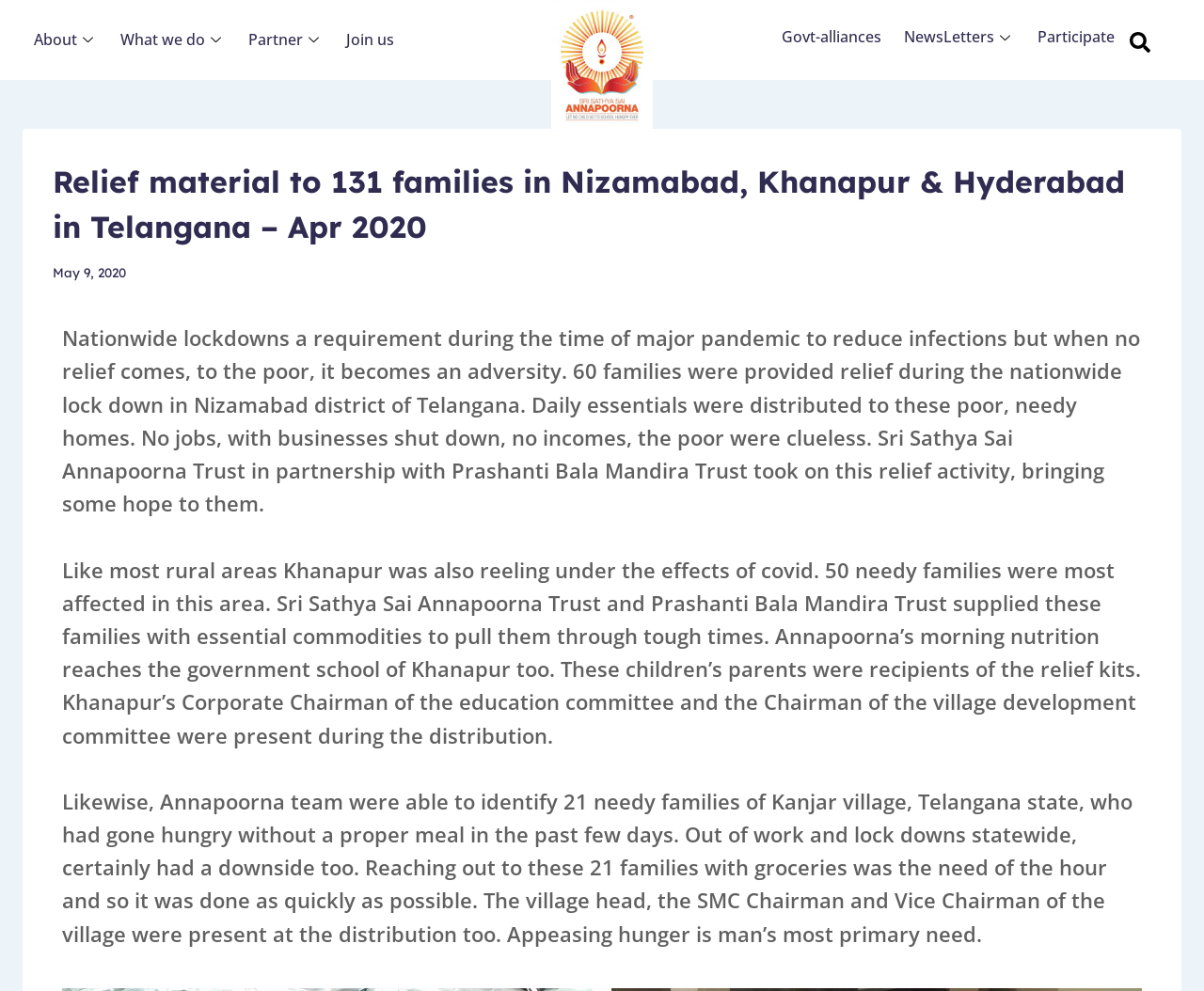Identify the text that serves as the heading for the webpage and generate it.

Relief material to 131 families in Nizamabad, Khanapur & Hyderabad in Telangana – Apr 2020